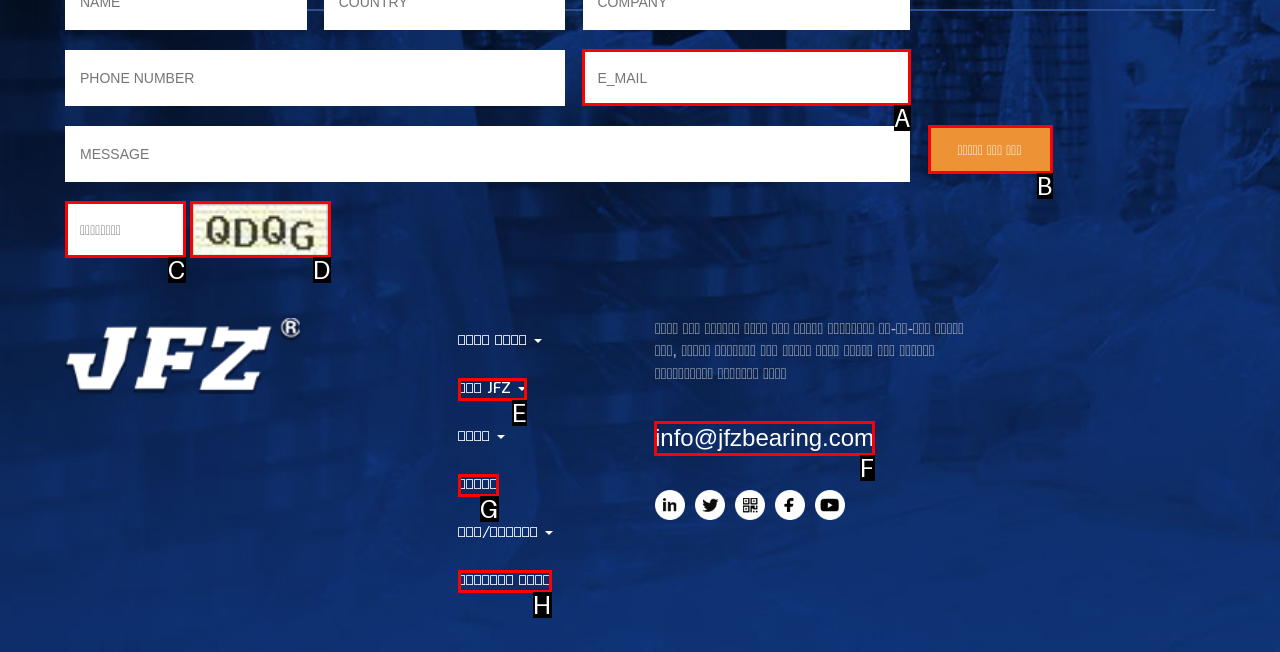Which option should I select to accomplish the task: Click to send message? Respond with the corresponding letter from the given choices.

B